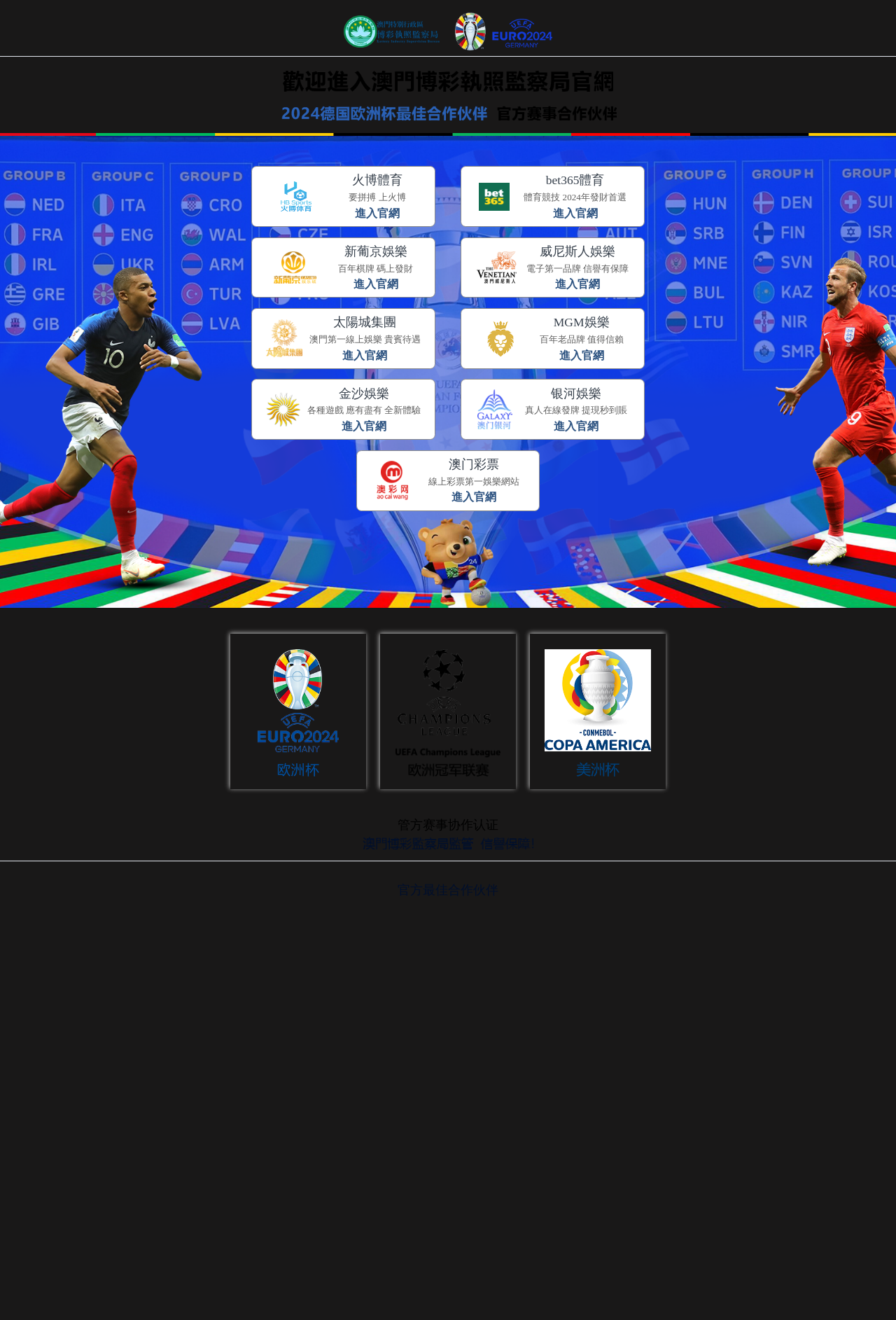Select the bounding box coordinates of the element I need to click to carry out the following instruction: "Get a quote".

[0.752, 0.087, 0.771, 0.101]